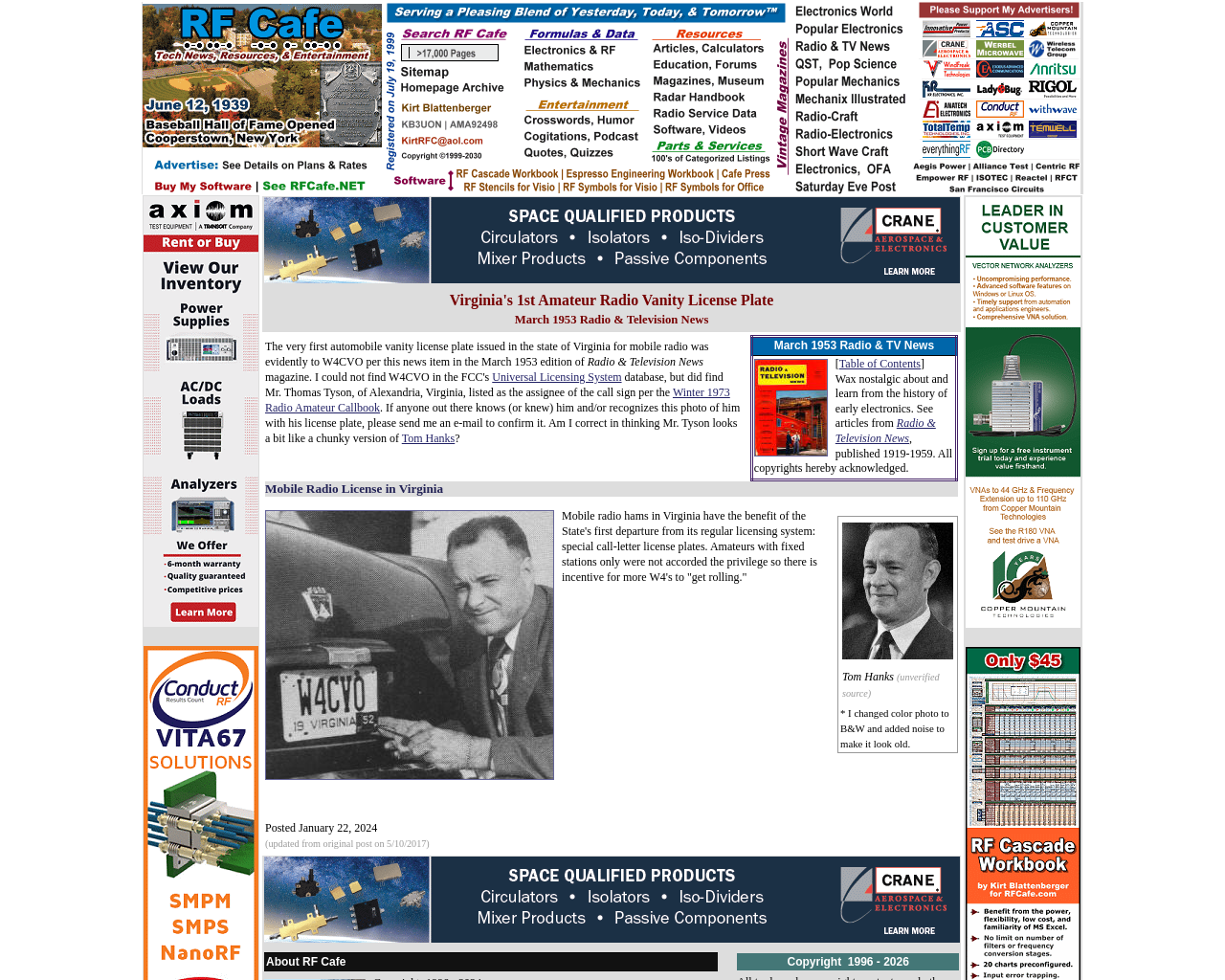Identify the bounding box coordinates of the element that should be clicked to fulfill this task: "Visit the link to Crane Aerospace Electronics Microwave Solutions". The coordinates should be provided as four float numbers between 0 and 1, i.e., [left, top, right, bottom].

[0.215, 0.278, 0.784, 0.292]